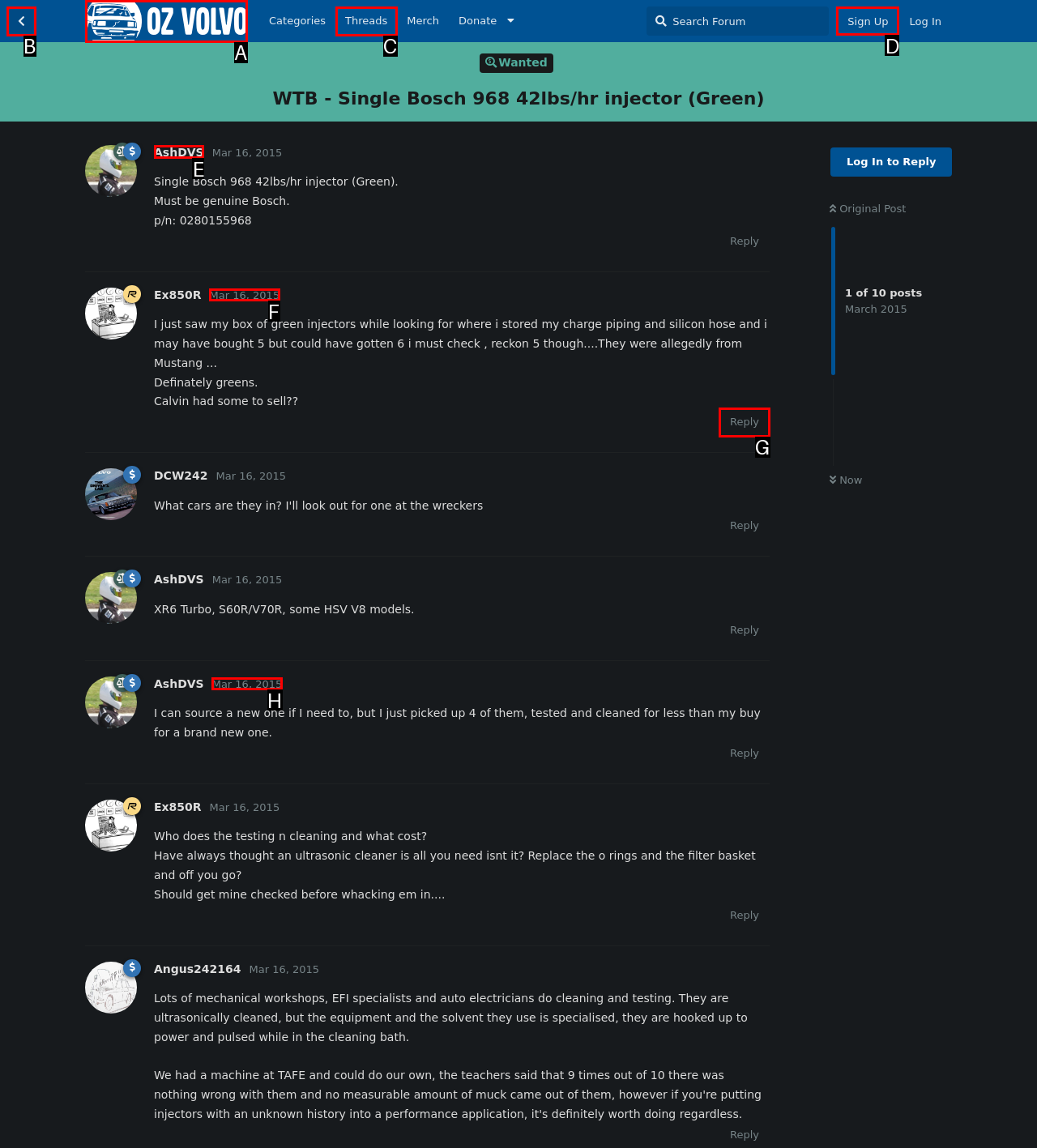Determine which HTML element to click to execute the following task: Click on the 'Sign Up' button Answer with the letter of the selected option.

D